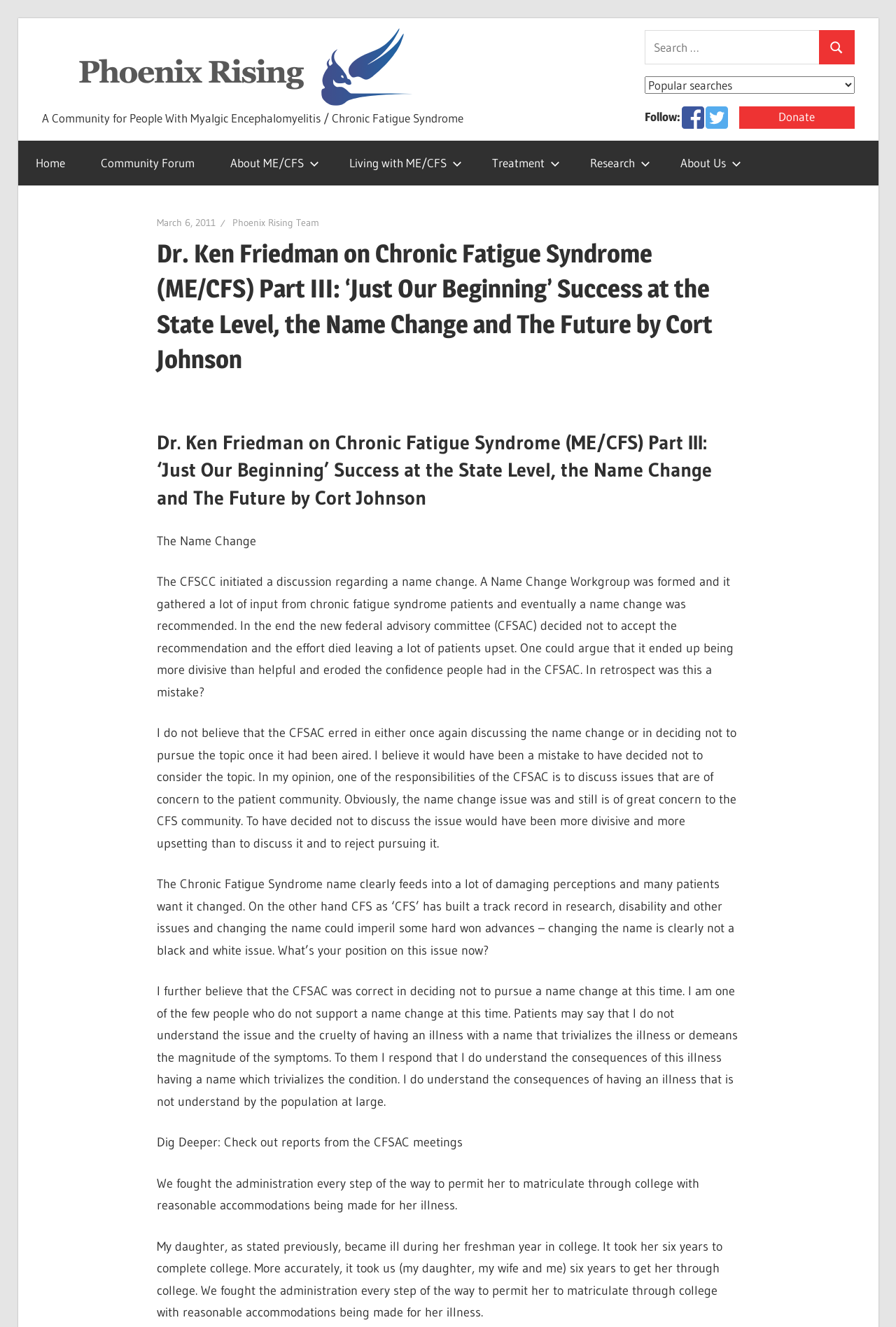Provide the bounding box coordinates of the area you need to click to execute the following instruction: "Donate".

[0.825, 0.08, 0.954, 0.097]